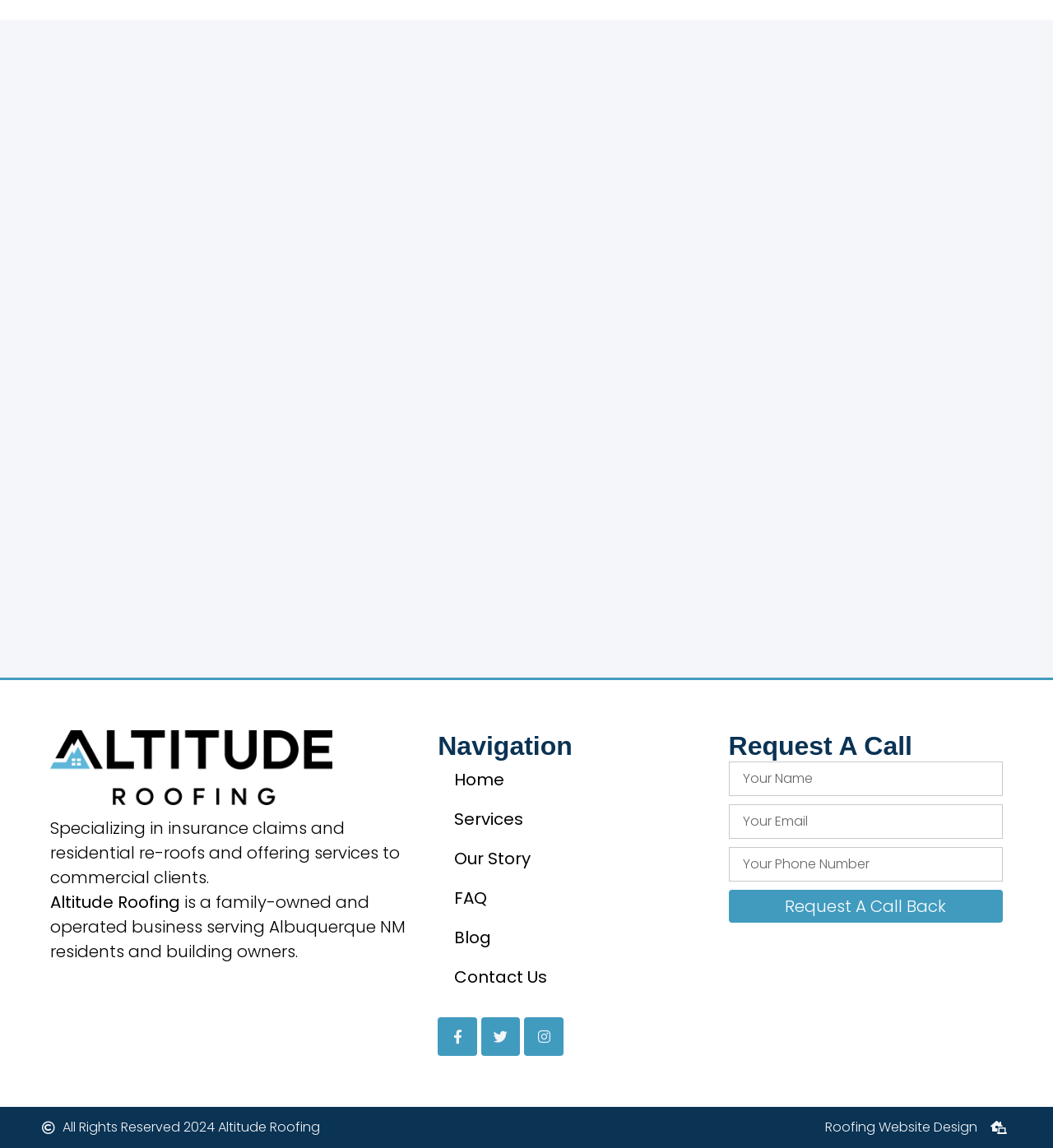Please locate the bounding box coordinates of the element that needs to be clicked to achieve the following instruction: "Click the 'Home' link". The coordinates should be four float numbers between 0 and 1, i.e., [left, top, right, bottom].

[0.416, 0.663, 0.535, 0.695]